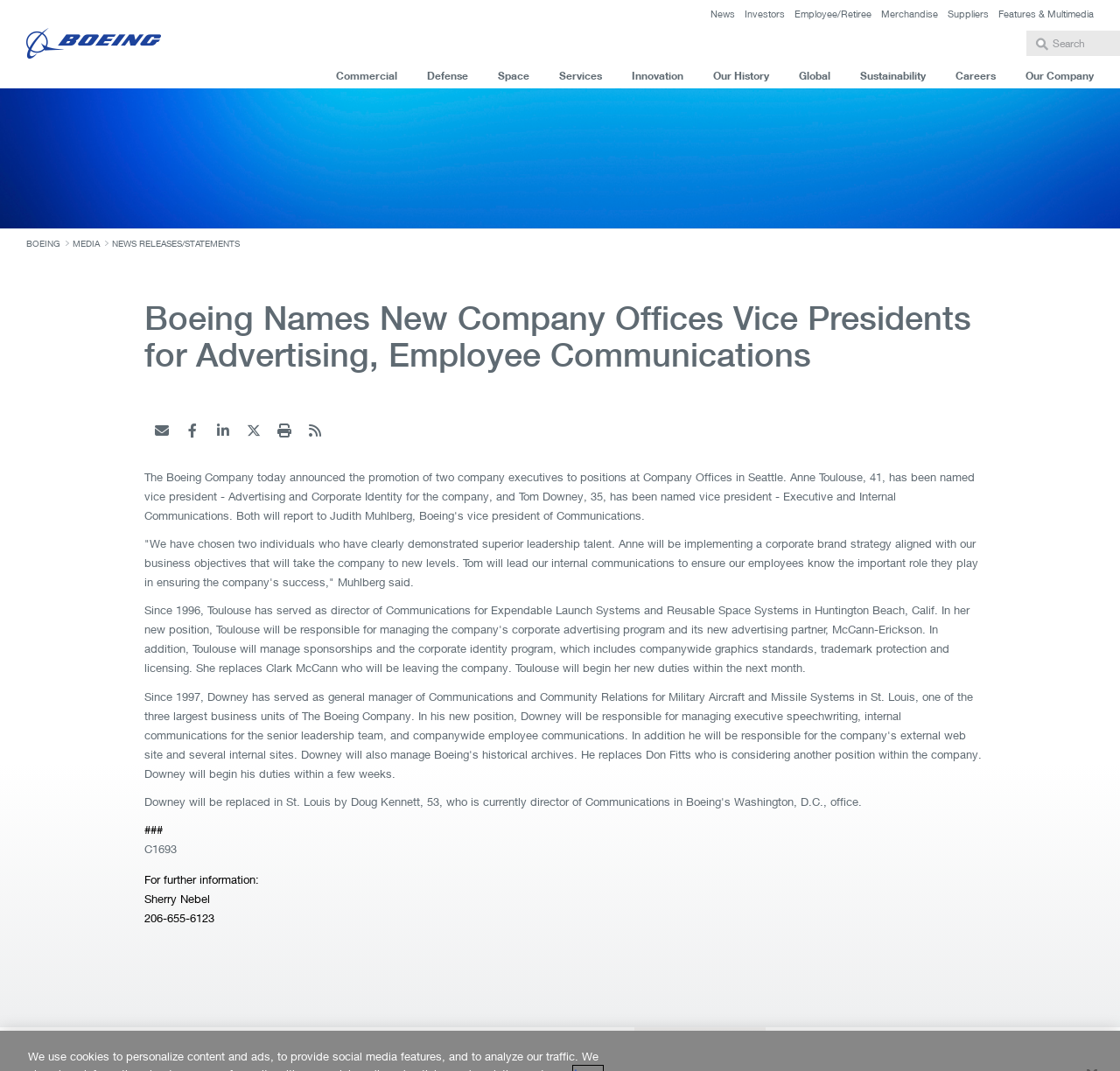Locate the bounding box coordinates of the element that should be clicked to fulfill the instruction: "Read the full news release".

[0.129, 0.278, 0.867, 0.35]